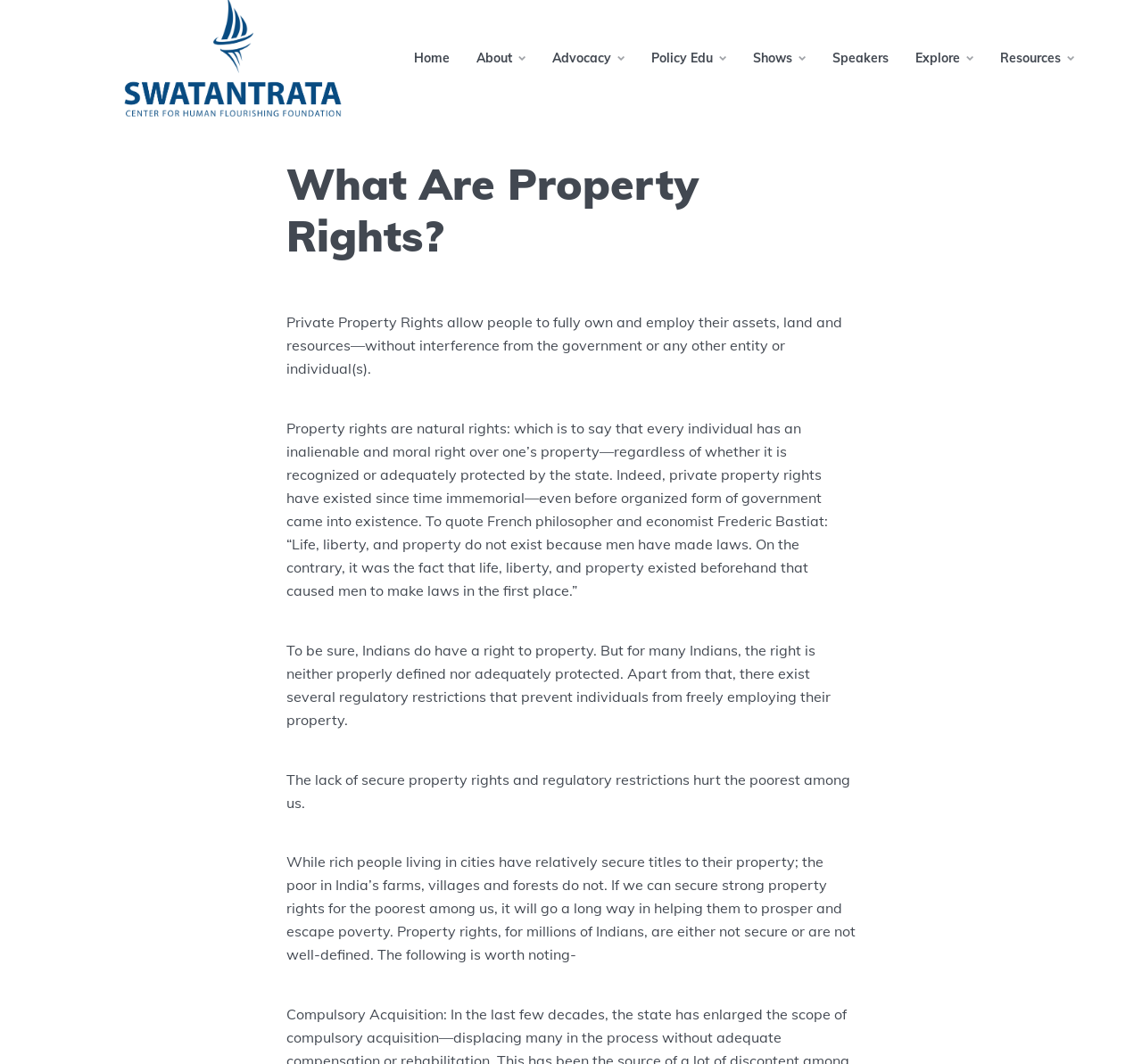What is the goal of securing strong property rights for the poorest?
Using the information from the image, provide a comprehensive answer to the question.

According to the text, 'If we can secure strong property rights for the poorest among us, it will go a long way in helping them to prosper and escape poverty.' This suggests that the goal of securing strong property rights for the poorest is to improve their economic well-being and help them escape poverty.